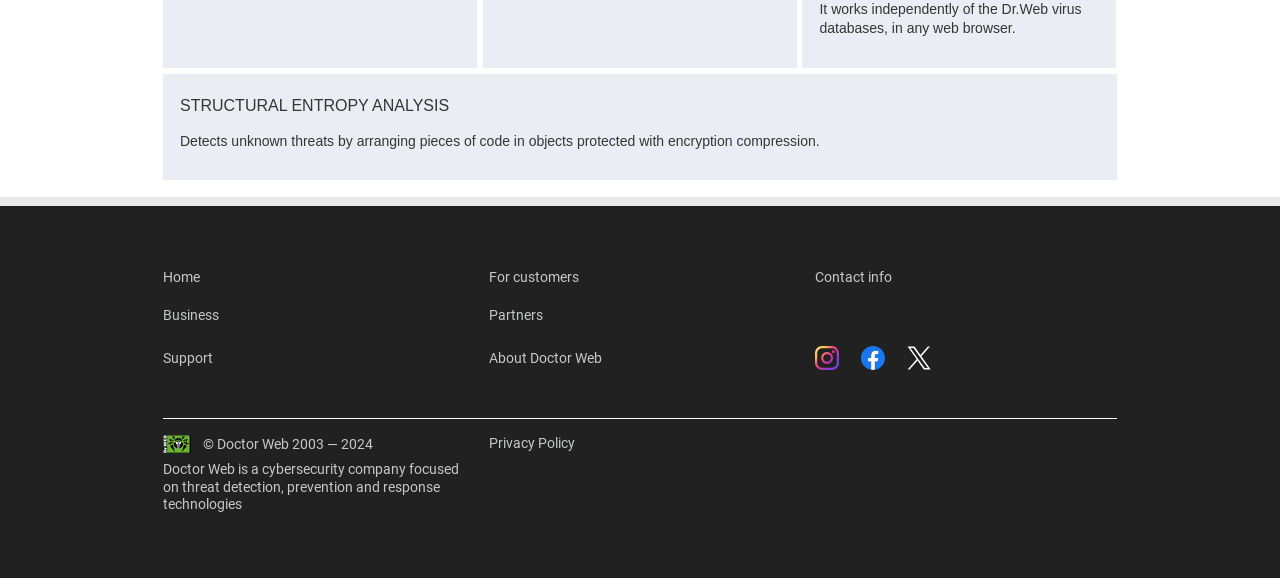Provide the bounding box coordinates of the HTML element this sentence describes: "Contact info". The bounding box coordinates consist of four float numbers between 0 and 1, i.e., [left, top, right, bottom].

[0.637, 0.468, 0.697, 0.492]